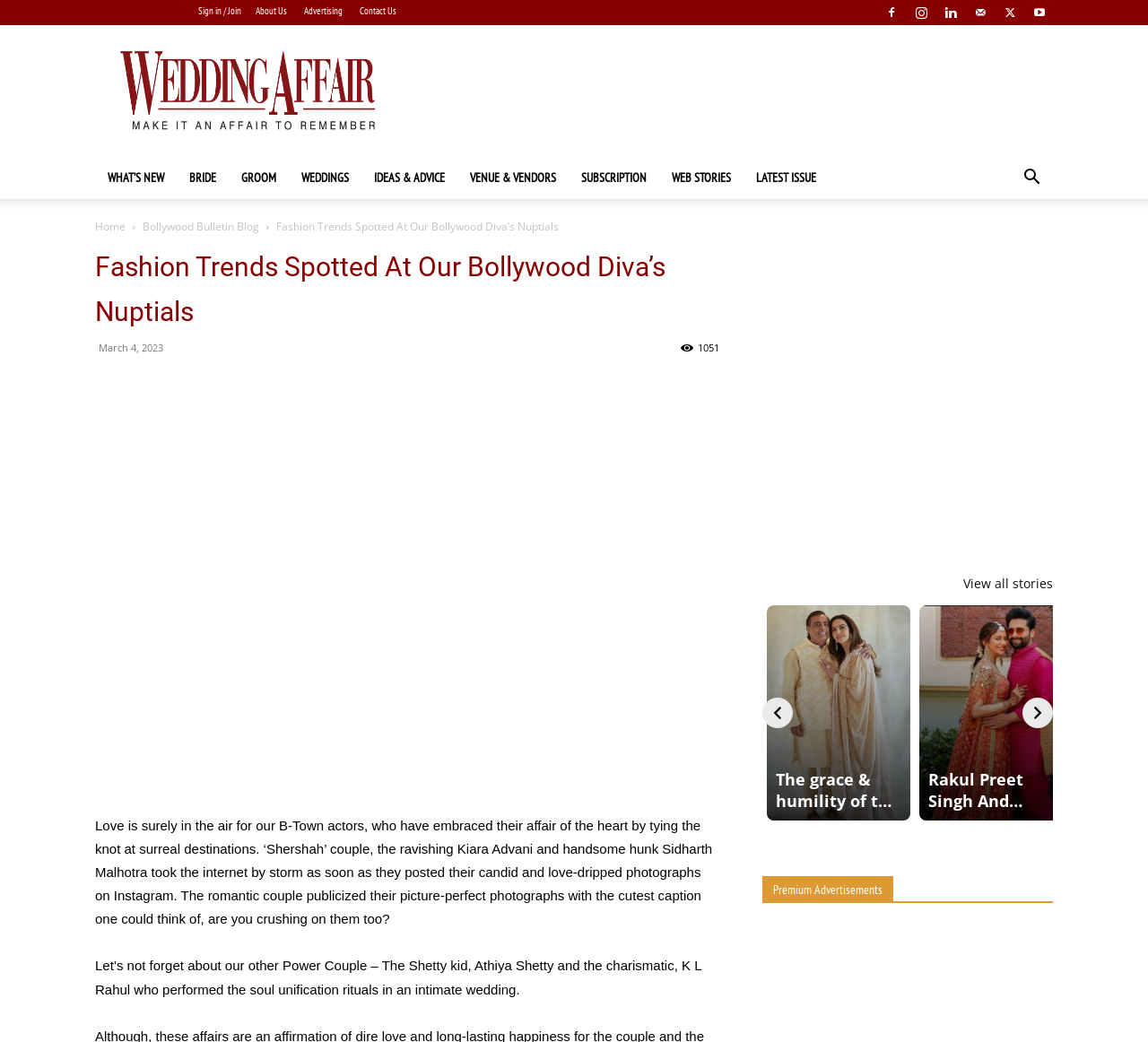What type of content is displayed in the section below the article?
Answer with a single word or phrase by referring to the visual content.

Related stories